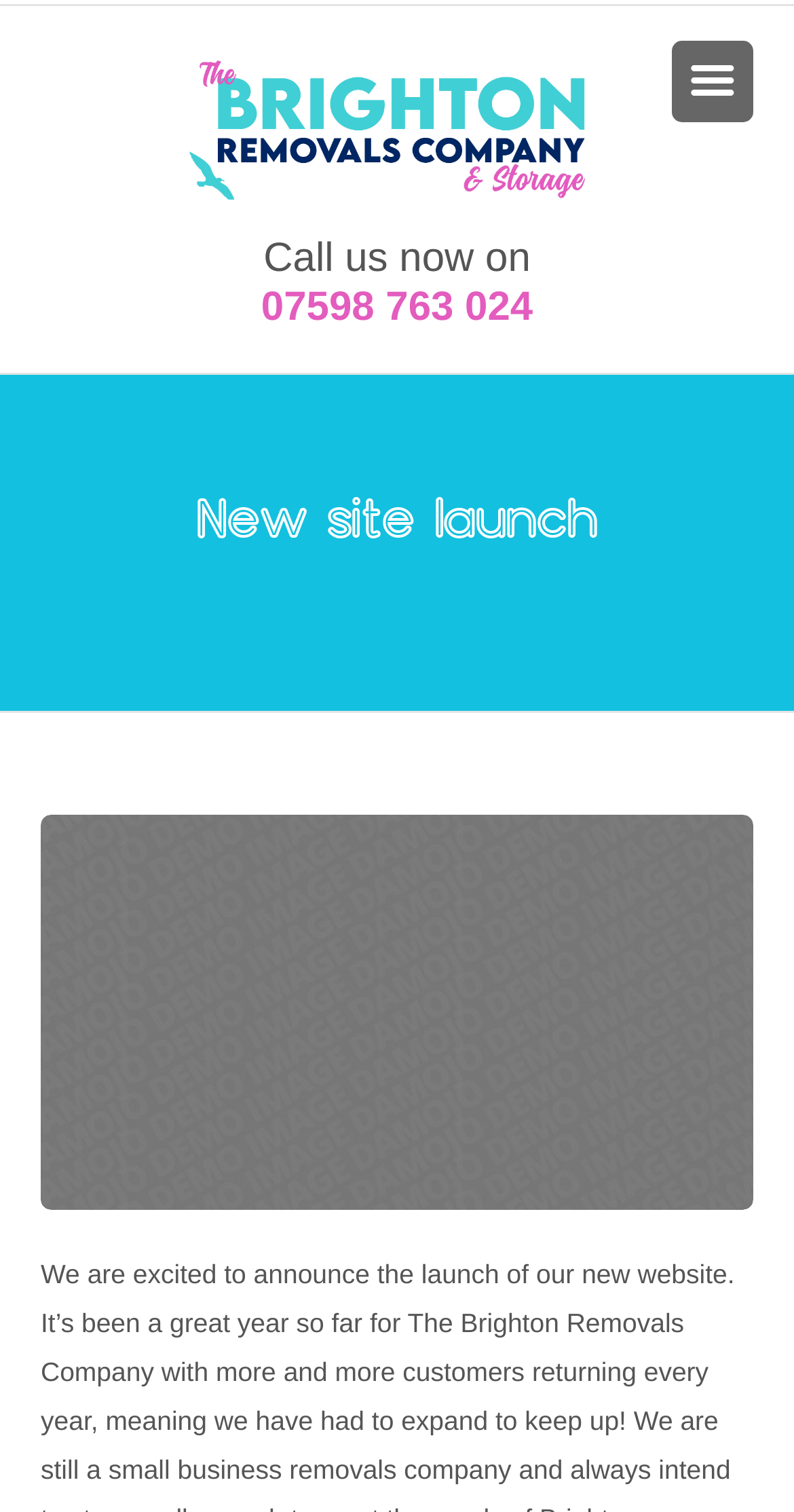Provide a comprehensive caption for the webpage.

The webpage is announcing the launch of a new website for The Brighton Removals Company. At the top of the page, there is a header section that spans the entire width of the page. Within this section, there is a link located roughly in the middle, accompanied by a call-to-action phrase "Call us now on" and a phone number "07598 763 024" placed to its right. Additionally, there is a combobox located at the top right corner of the page.

Below the header section, there is a prominent heading that reads "New site launch", taking up a significant portion of the page's width. Directly below the heading, there is a large image that occupies most of the page's width, also bearing the same title "New site launch".